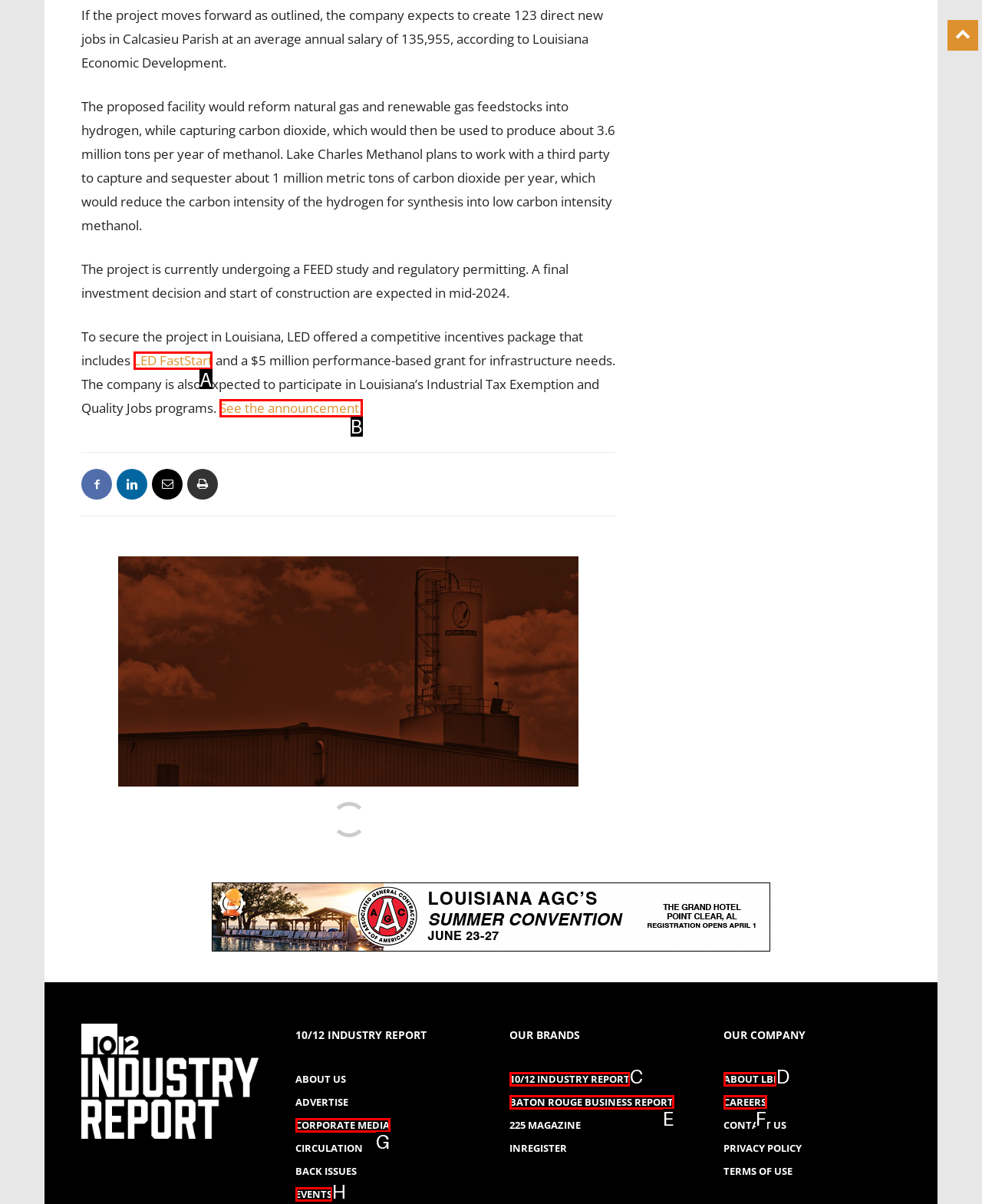Indicate the HTML element to be clicked to accomplish this task: Search for something using the 'Open Search Bar' link Respond using the letter of the correct option.

None